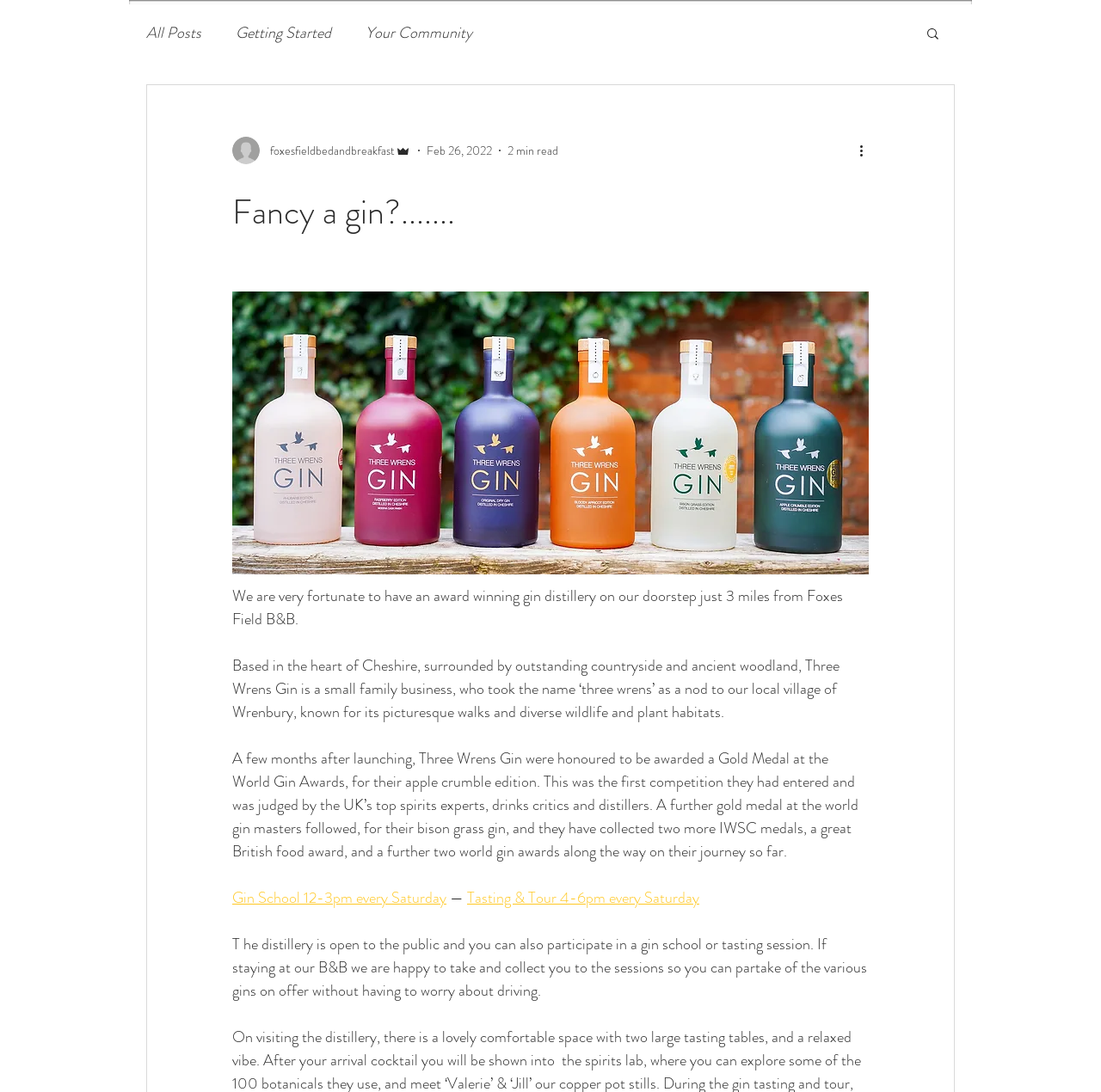Identify the bounding box coordinates for the element that needs to be clicked to fulfill this instruction: "Click on 'More actions'". Provide the coordinates in the format of four float numbers between 0 and 1: [left, top, right, bottom].

[0.778, 0.128, 0.797, 0.147]